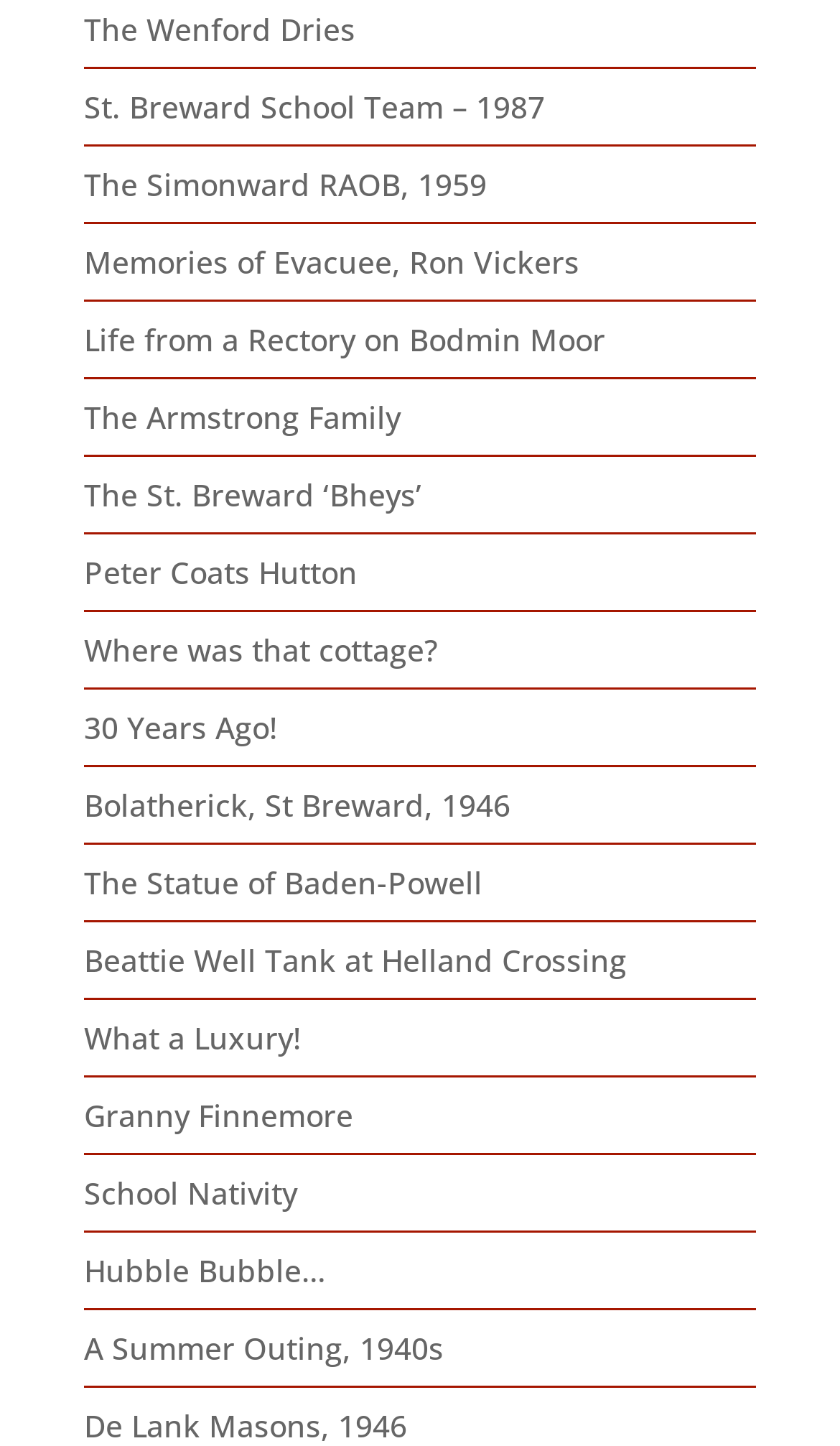Indicate the bounding box coordinates of the element that needs to be clicked to satisfy the following instruction: "explore Life from a Rectory on Bodmin Moor". The coordinates should be four float numbers between 0 and 1, i.e., [left, top, right, bottom].

[0.1, 0.221, 0.741, 0.25]